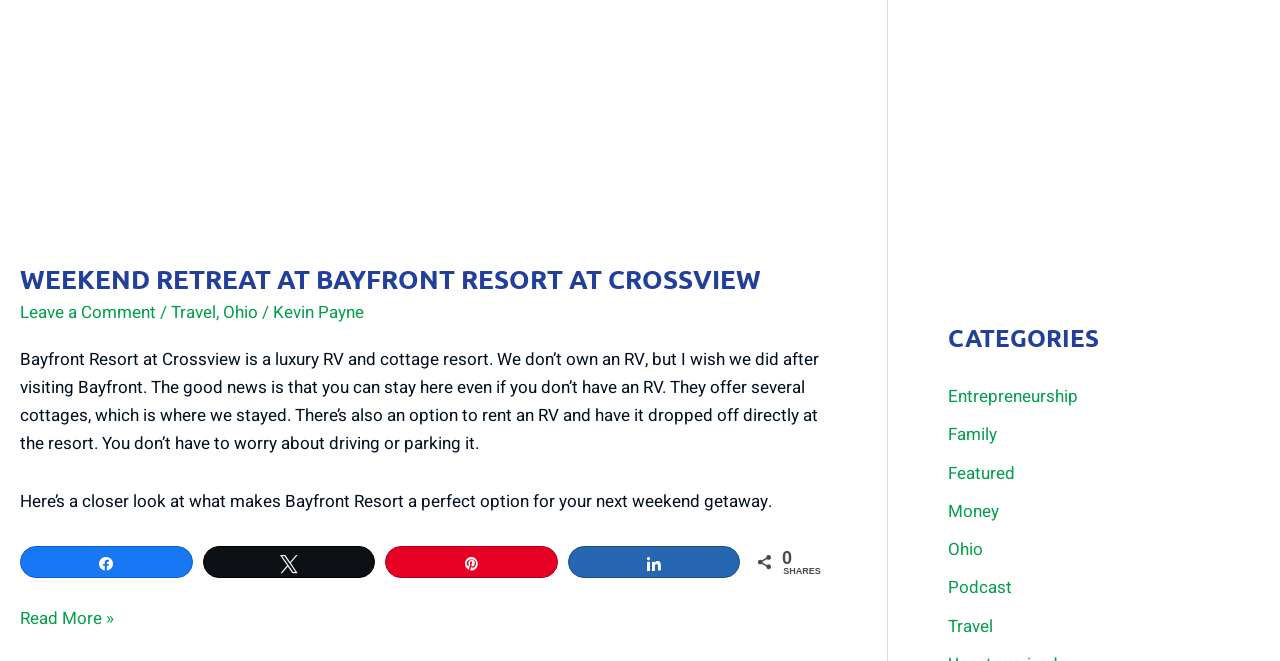Provide a short answer to the following question with just one word or phrase: How many social media sharing options are available?

4